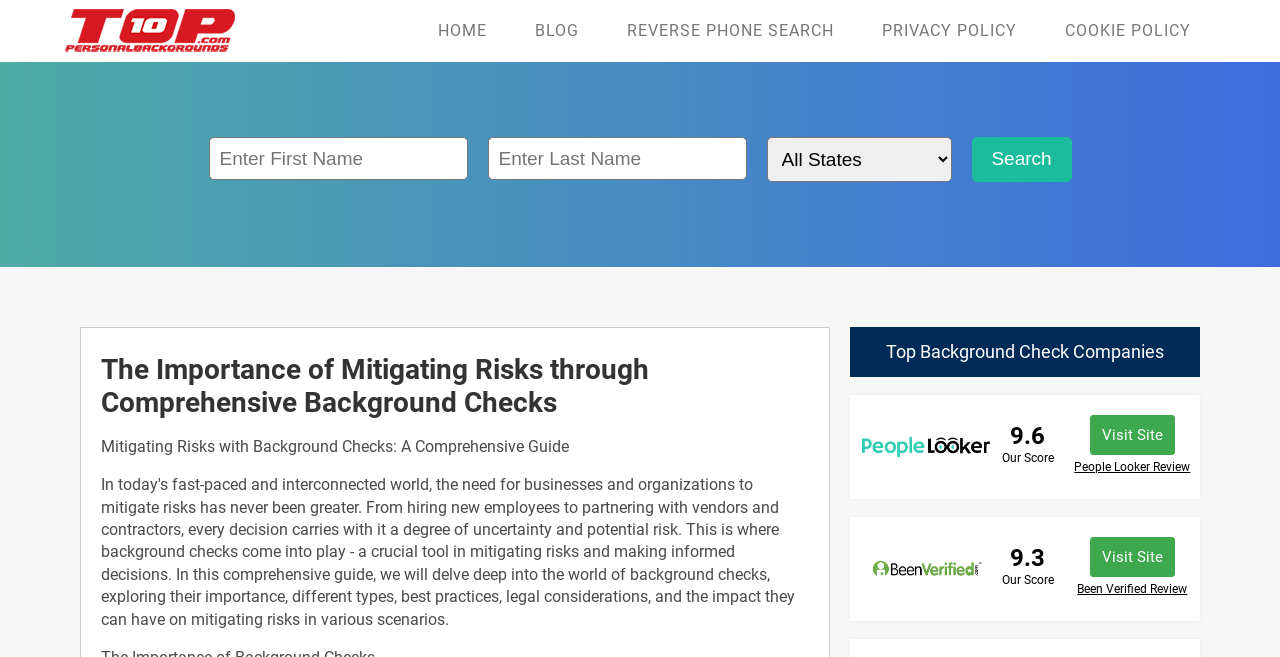Please give a succinct answer using a single word or phrase:
What is the rating of the first background check company?

9.6